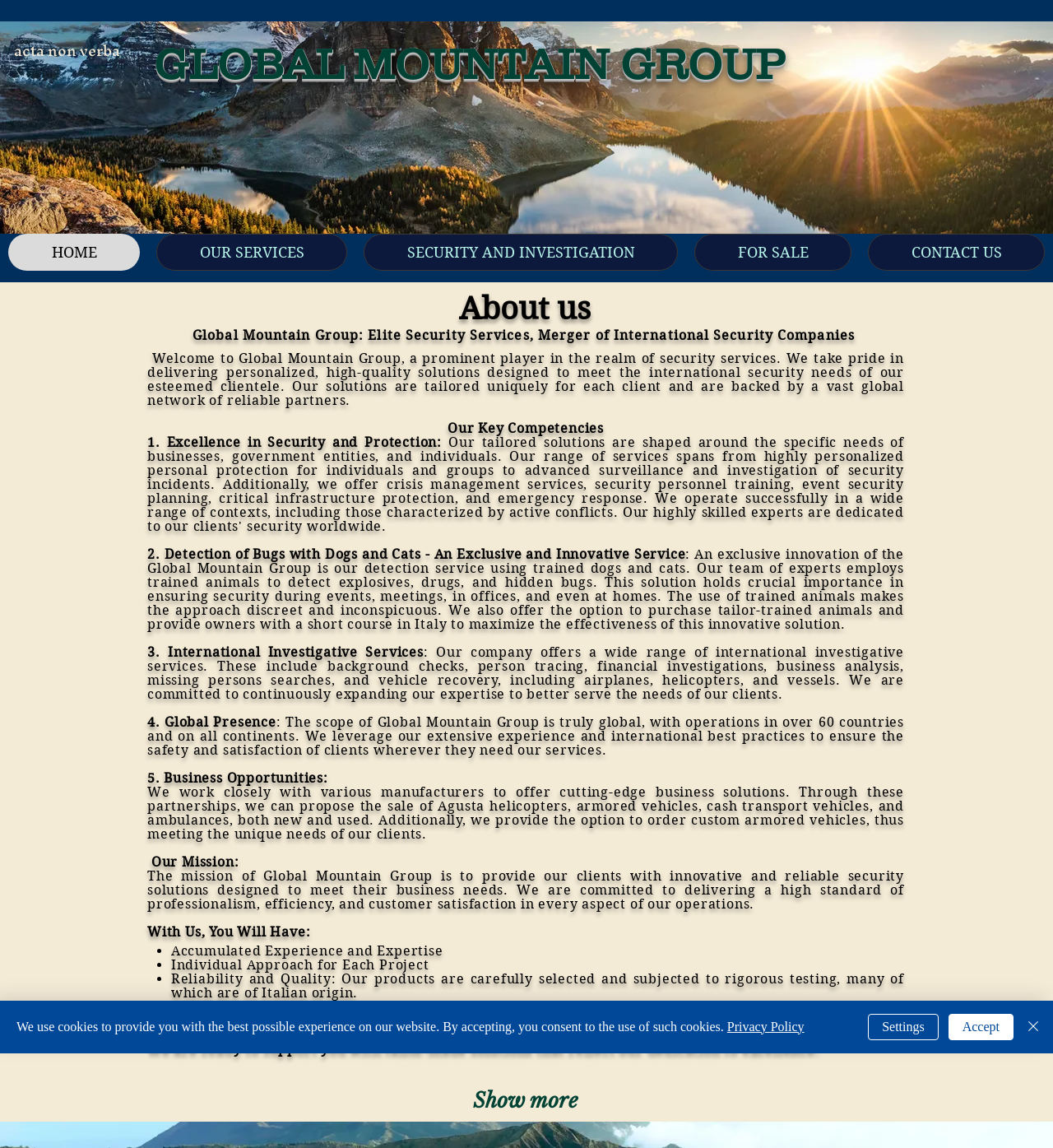Provide a one-word or short-phrase answer to the question:
What type of company is Global Mountain Group?

Security company